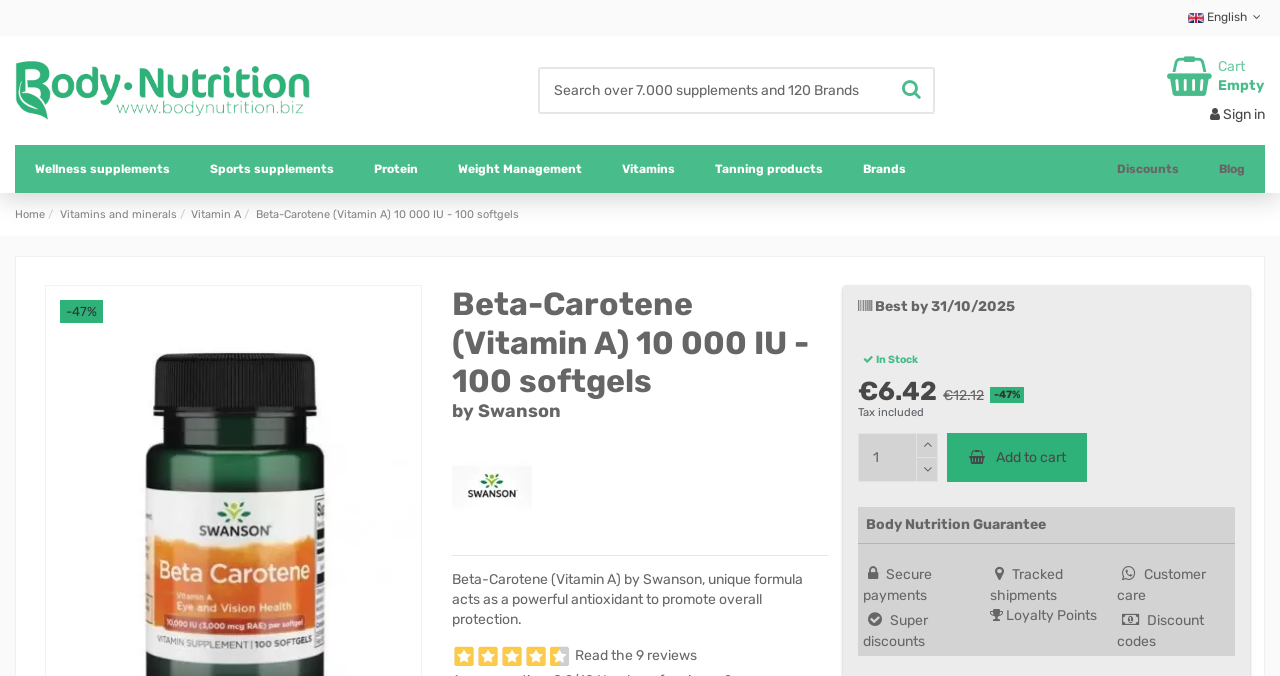Please identify the bounding box coordinates of the element that needs to be clicked to execute the following command: "View Vitamins and minerals". Provide the bounding box using four float numbers between 0 and 1, formatted as [left, top, right, bottom].

[0.047, 0.307, 0.138, 0.327]